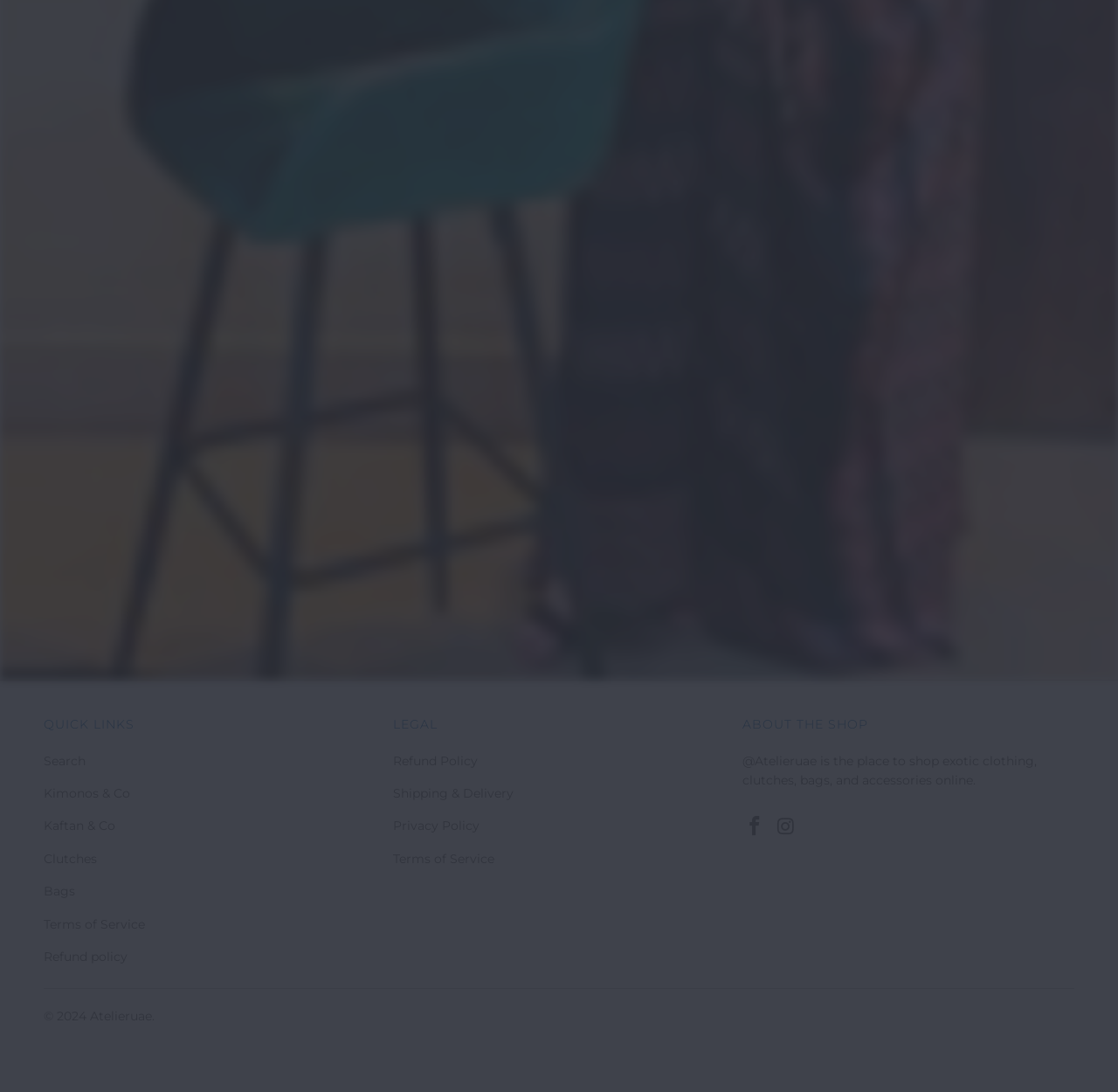Please locate the bounding box coordinates of the element that should be clicked to achieve the given instruction: "Visit Kimonos & Co page".

[0.039, 0.719, 0.116, 0.734]